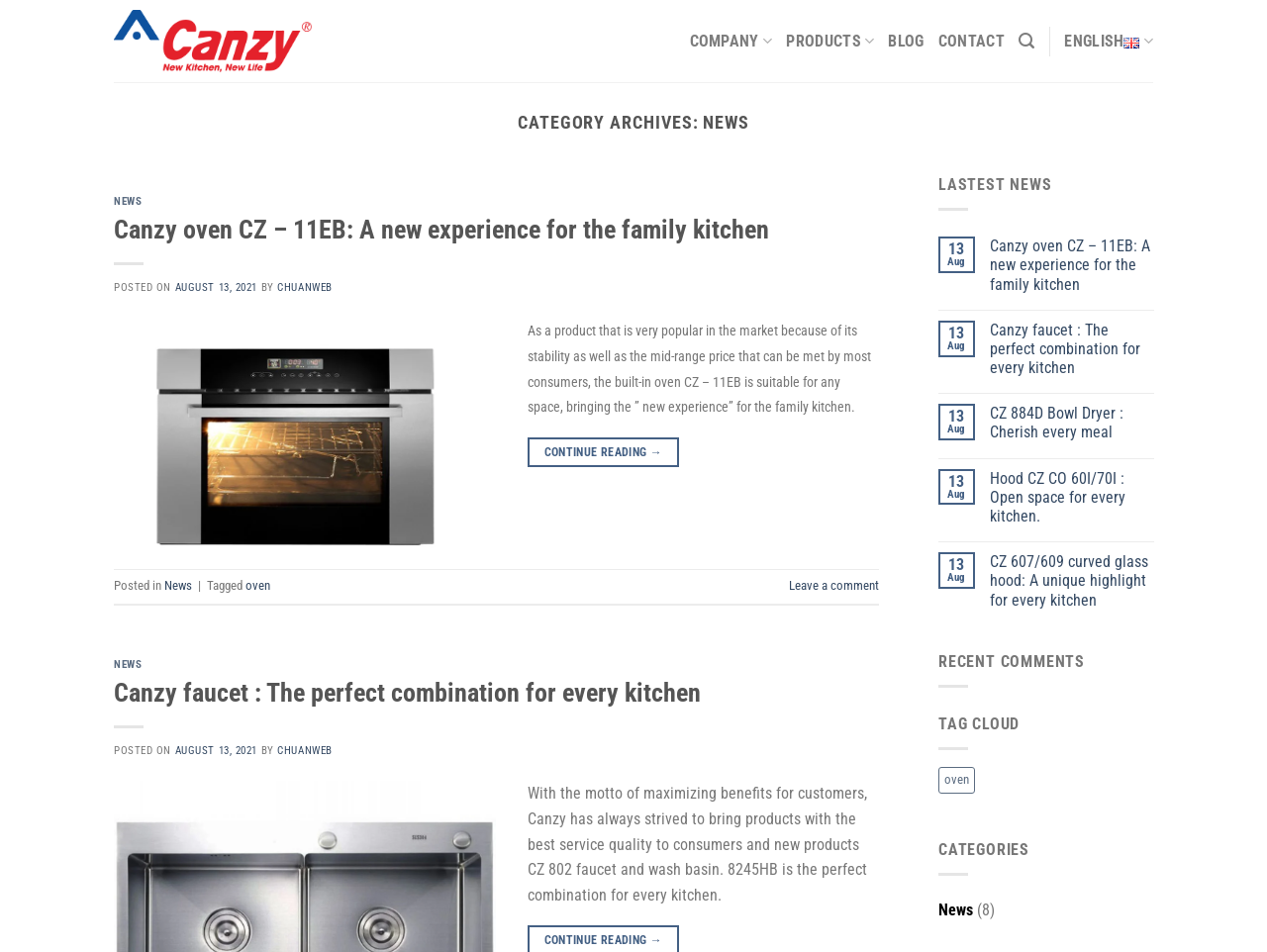How many news articles are displayed on the webpage?
Based on the image, answer the question in a detailed manner.

There are two news articles displayed on the webpage, each with a heading, a brief description, and a 'CONTINUE READING →' link.